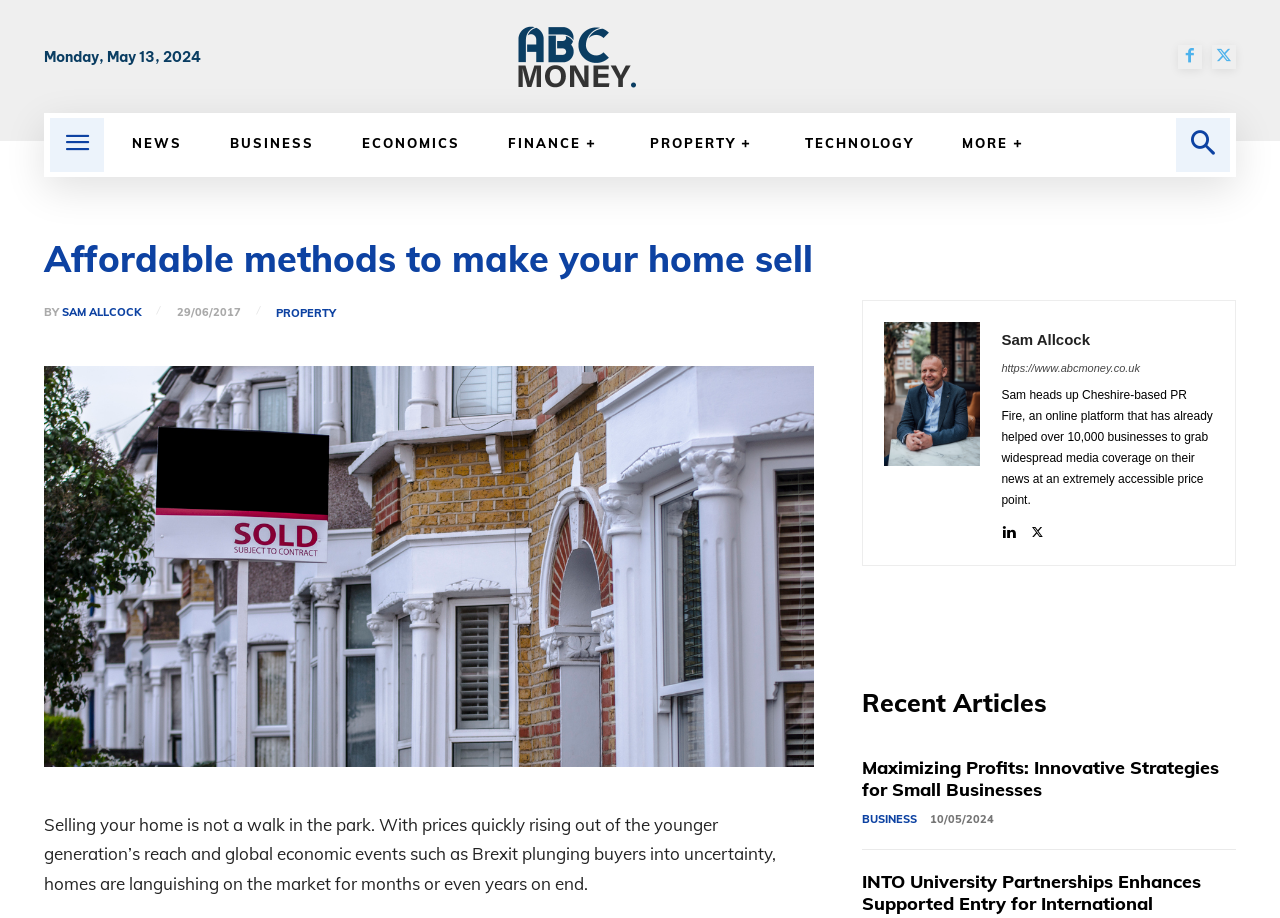Locate the bounding box coordinates of the area to click to fulfill this instruction: "View property articles". The bounding box should be presented as four float numbers between 0 and 1, in the order [left, top, right, bottom].

[0.489, 0.125, 0.61, 0.186]